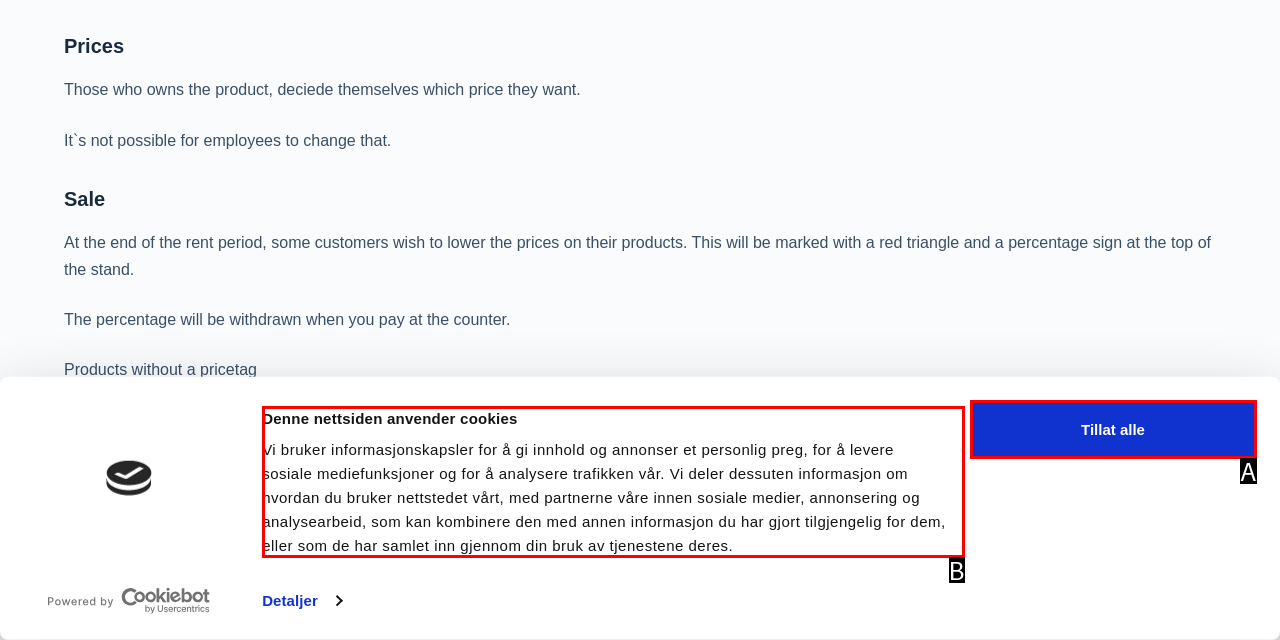From the given choices, determine which HTML element matches the description: Tillat alle. Reply with the appropriate letter.

A